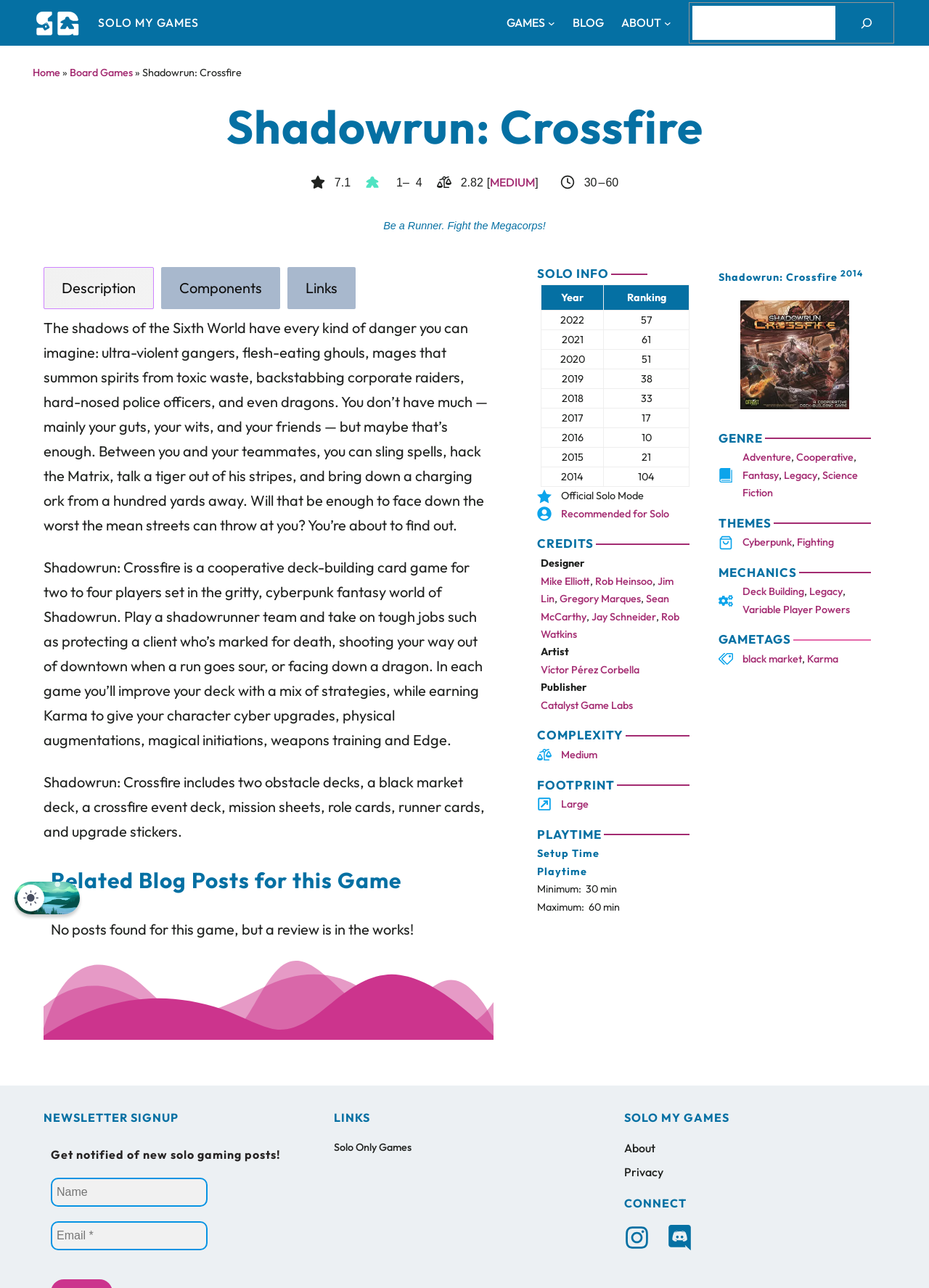Determine the bounding box coordinates of the clickable region to follow the instruction: "Click on the 'GAMES' link".

[0.546, 0.011, 0.587, 0.025]